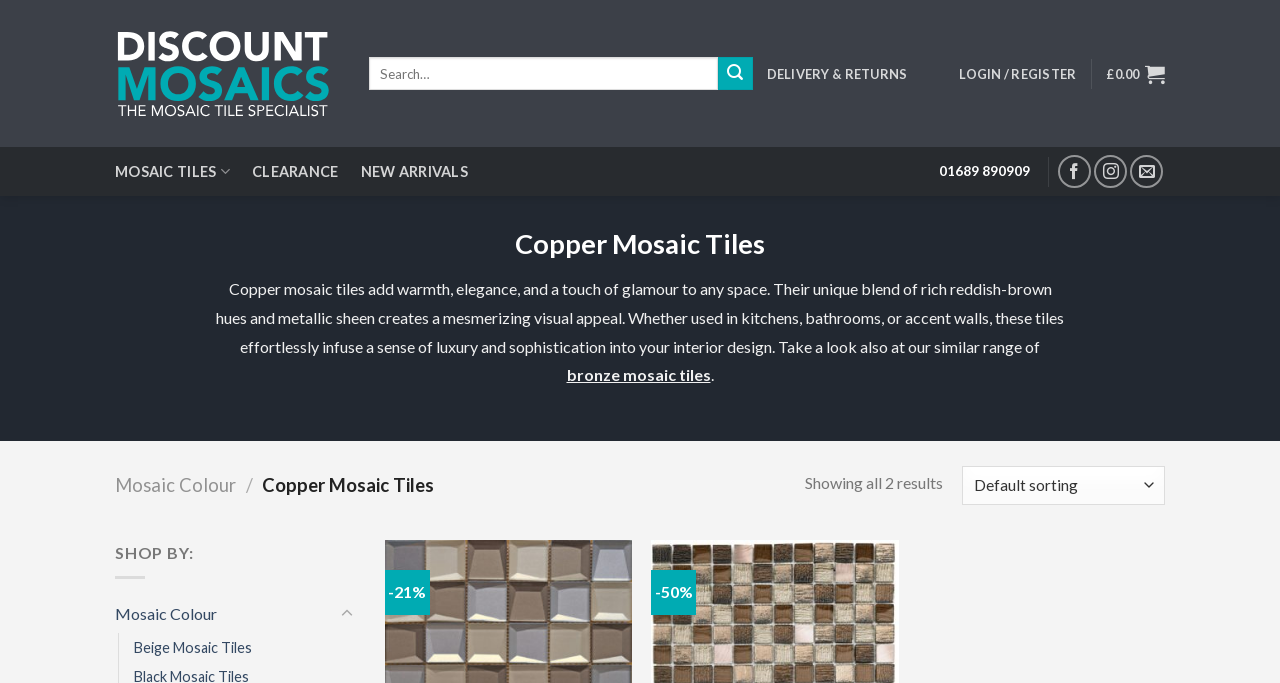Construct a comprehensive description capturing every detail on the webpage.

This webpage is about Copper Mosaic Tiles Archives on Discount Mosaics. At the top left, there is a logo of Discount Mosaics, which is an image with a link to the website's homepage. Next to the logo, there is a search bar with a submit button. 

On the top right, there are several links, including DELIVERY & RETURNS, LOGIN / REGISTER, and a shopping cart with a balance of £0.00. Below these links, there are more links to different categories, such as MOSAIC TILES, CLEARANCE, and NEW ARRIVALS. 

On the right side of the page, there is a contact information section, which includes a phone number and links to follow the website on Facebook and Instagram, as well as a link to send an email. 

The main content of the page starts with a heading that says "Copper Mosaic Tiles". Below the heading, there is a paragraph describing the features and benefits of copper mosaic tiles. The paragraph also includes a link to bronze mosaic tiles. 

Under the paragraph, there is a section that shows all the results of the search, which is two items in this case. Each item is displayed in a table format, with a discount percentage shown. There is also a dropdown menu to sort the items by different criteria.